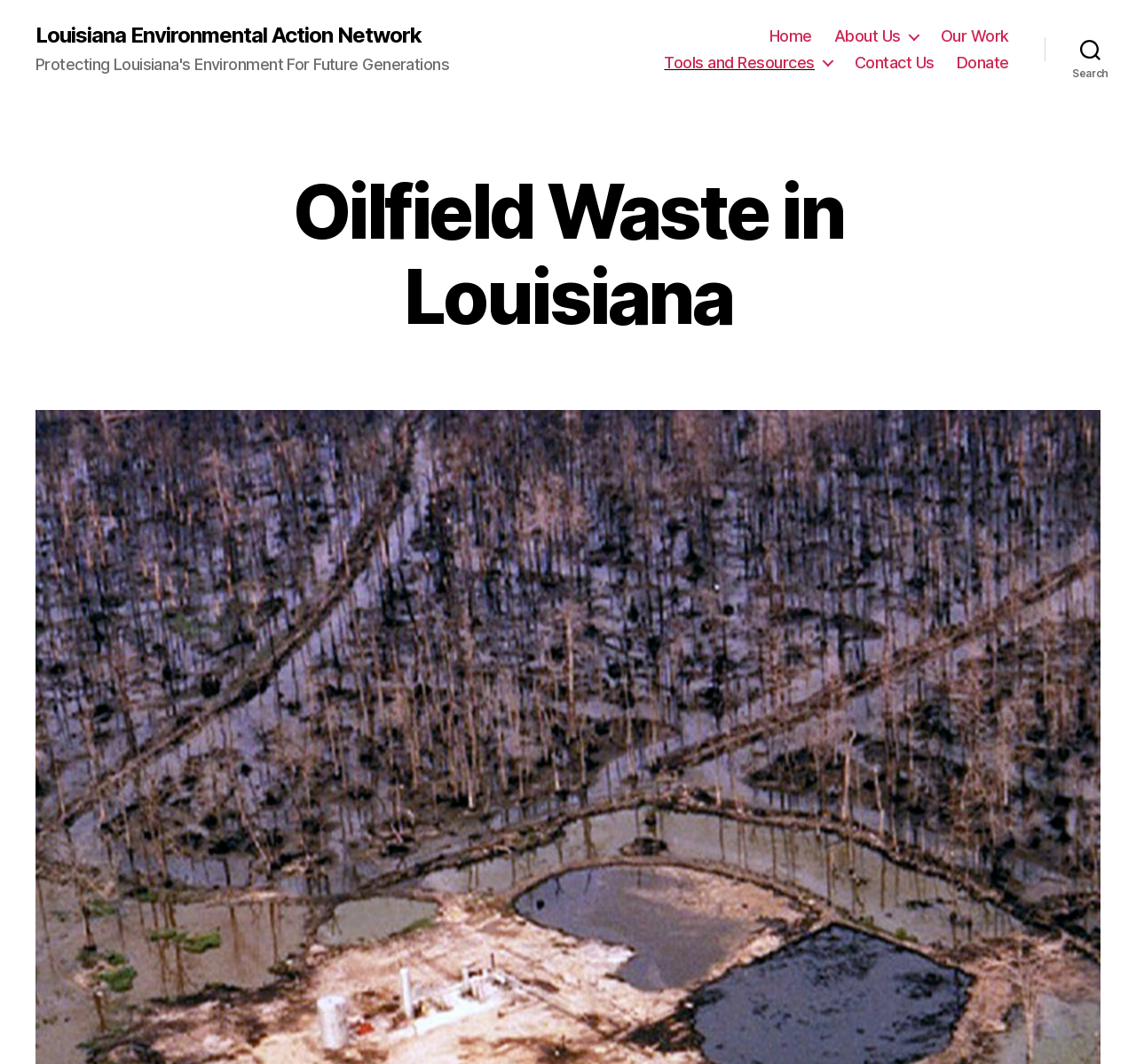Using the given element description, provide the bounding box coordinates (top-left x, top-left y, bottom-right x, bottom-right y) for the corresponding UI element in the screenshot: Louisiana Environmental Action Network

[0.031, 0.023, 0.371, 0.043]